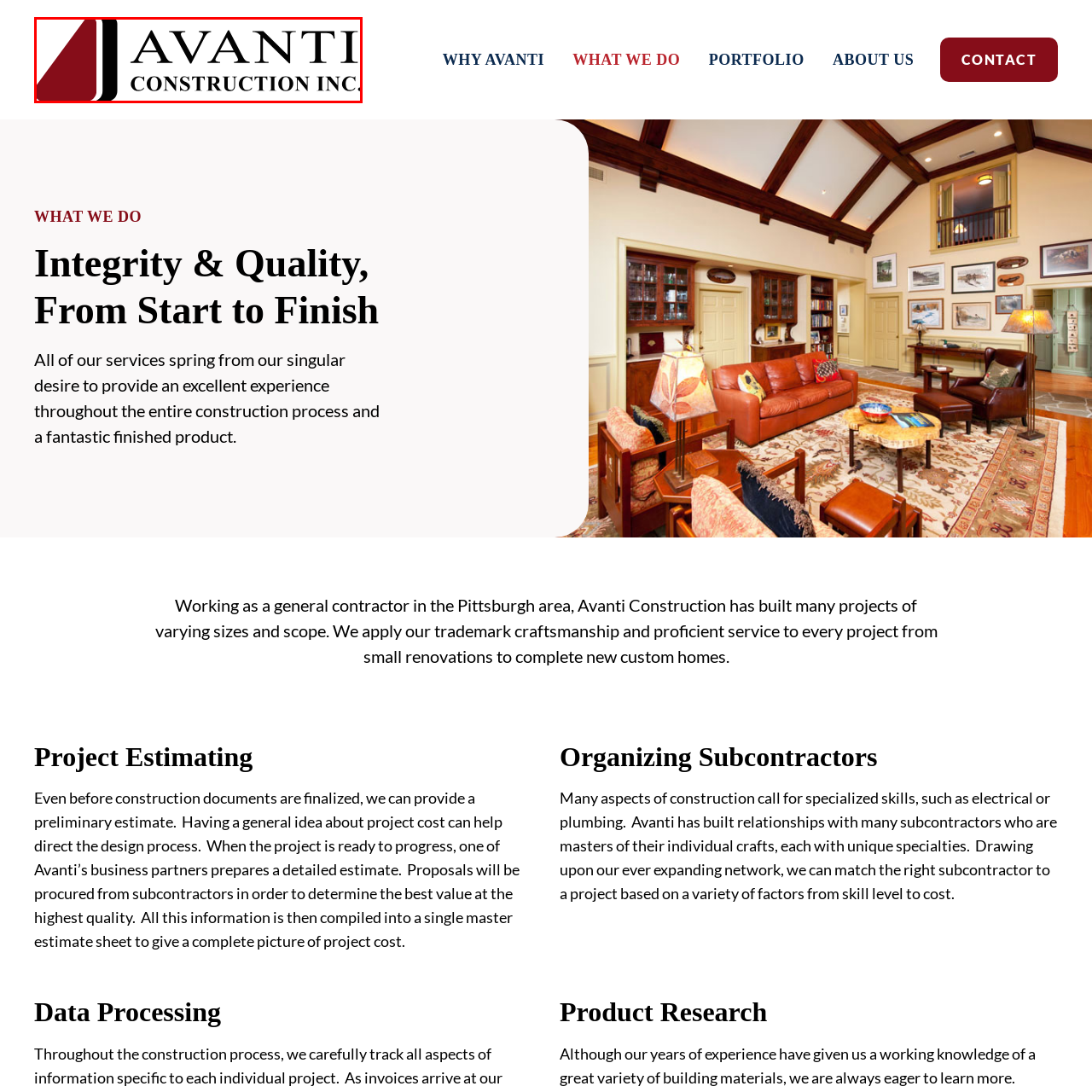What is the company's focus according to the branding?
Study the image surrounded by the red bounding box and answer the question comprehensively, based on the details you see.

The caption states that the branding reflects the company's commitment to integrity and quality in construction services, indicating their focus on delivering excellent experiences and results throughout the entire construction process.